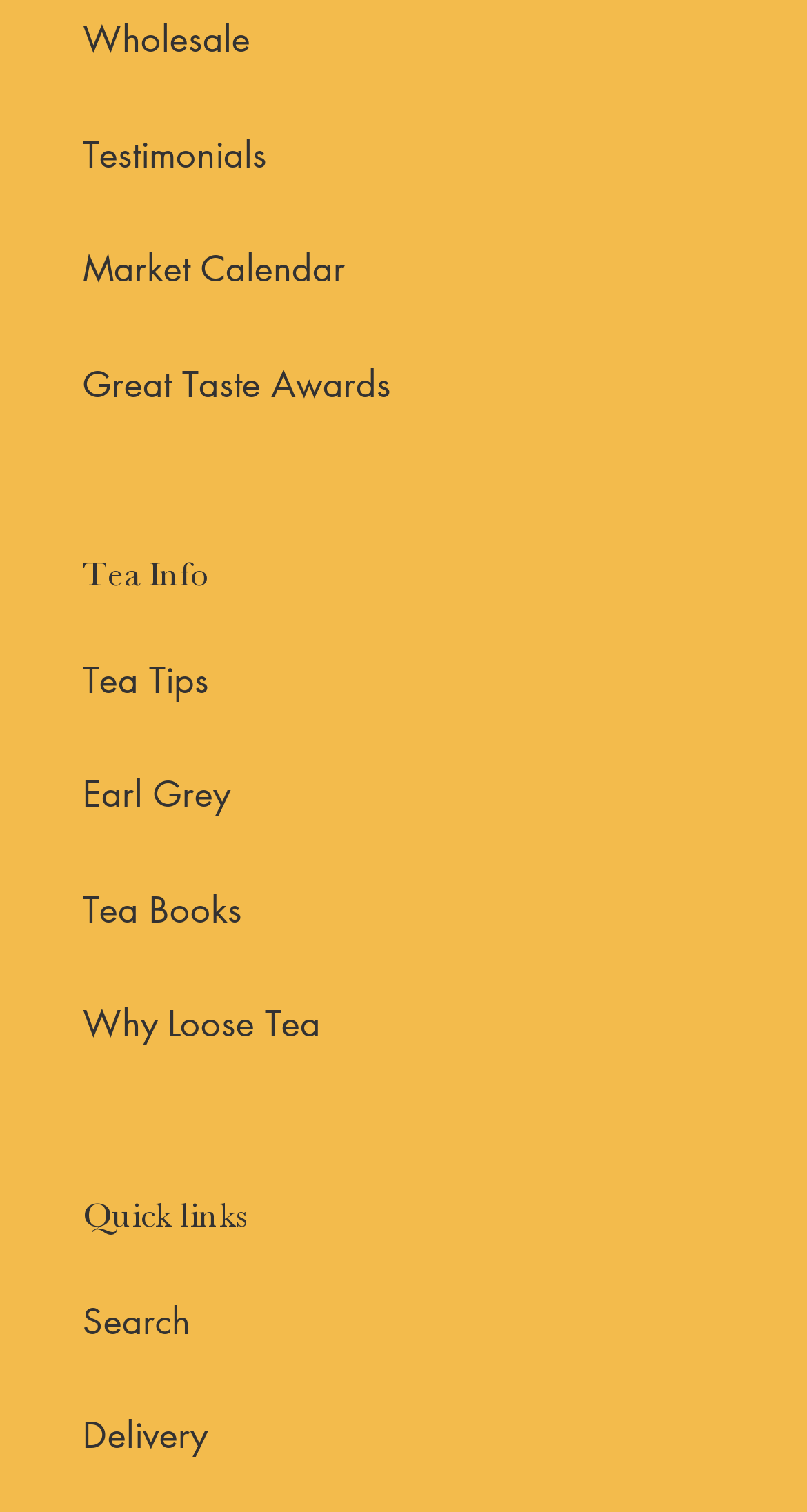What is the purpose of the 'Search' link? Please answer the question using a single word or phrase based on the image.

To search the website